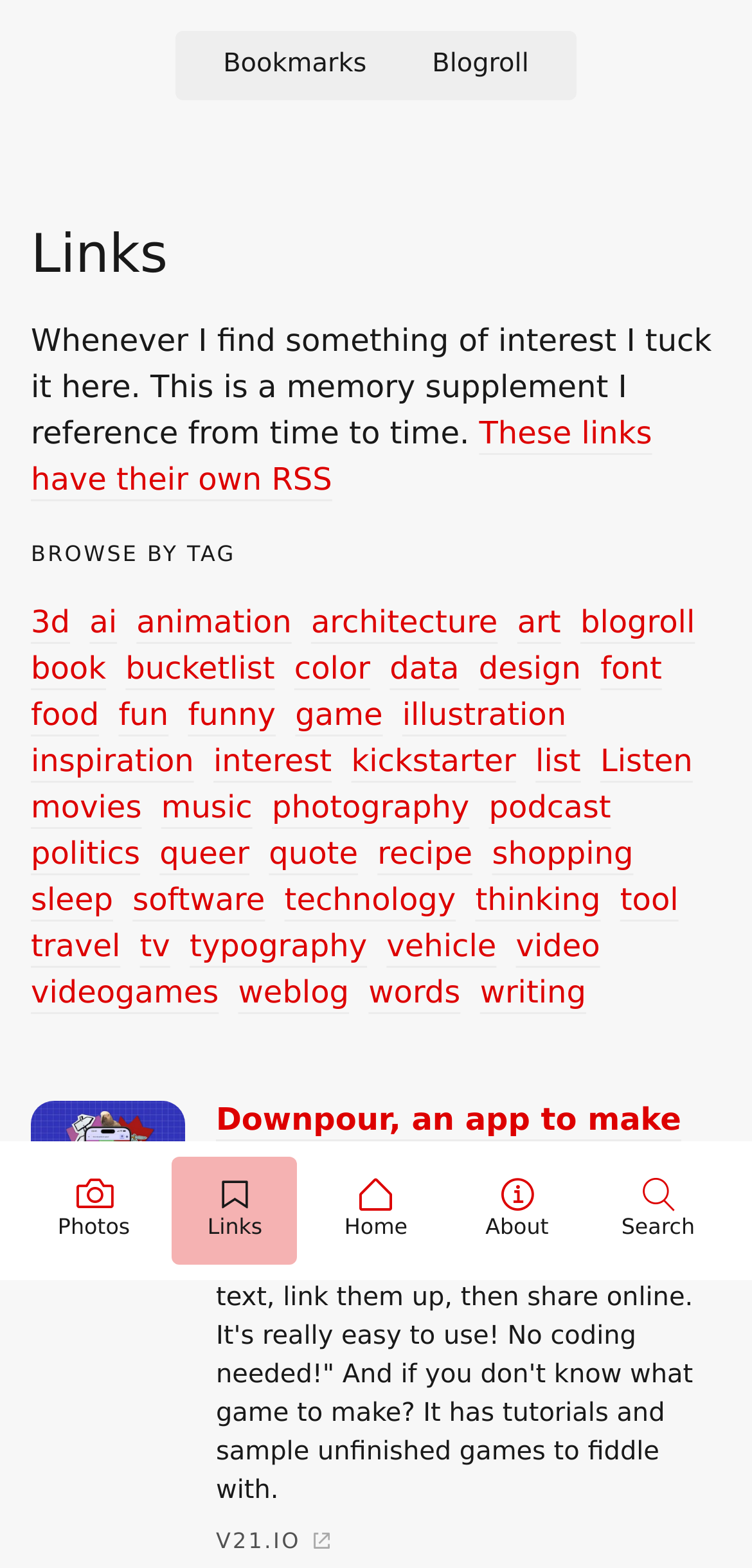Please locate the bounding box coordinates of the element's region that needs to be clicked to follow the instruction: "visit Ubuntu". The bounding box coordinates should be provided as four float numbers between 0 and 1, i.e., [left, top, right, bottom].

None